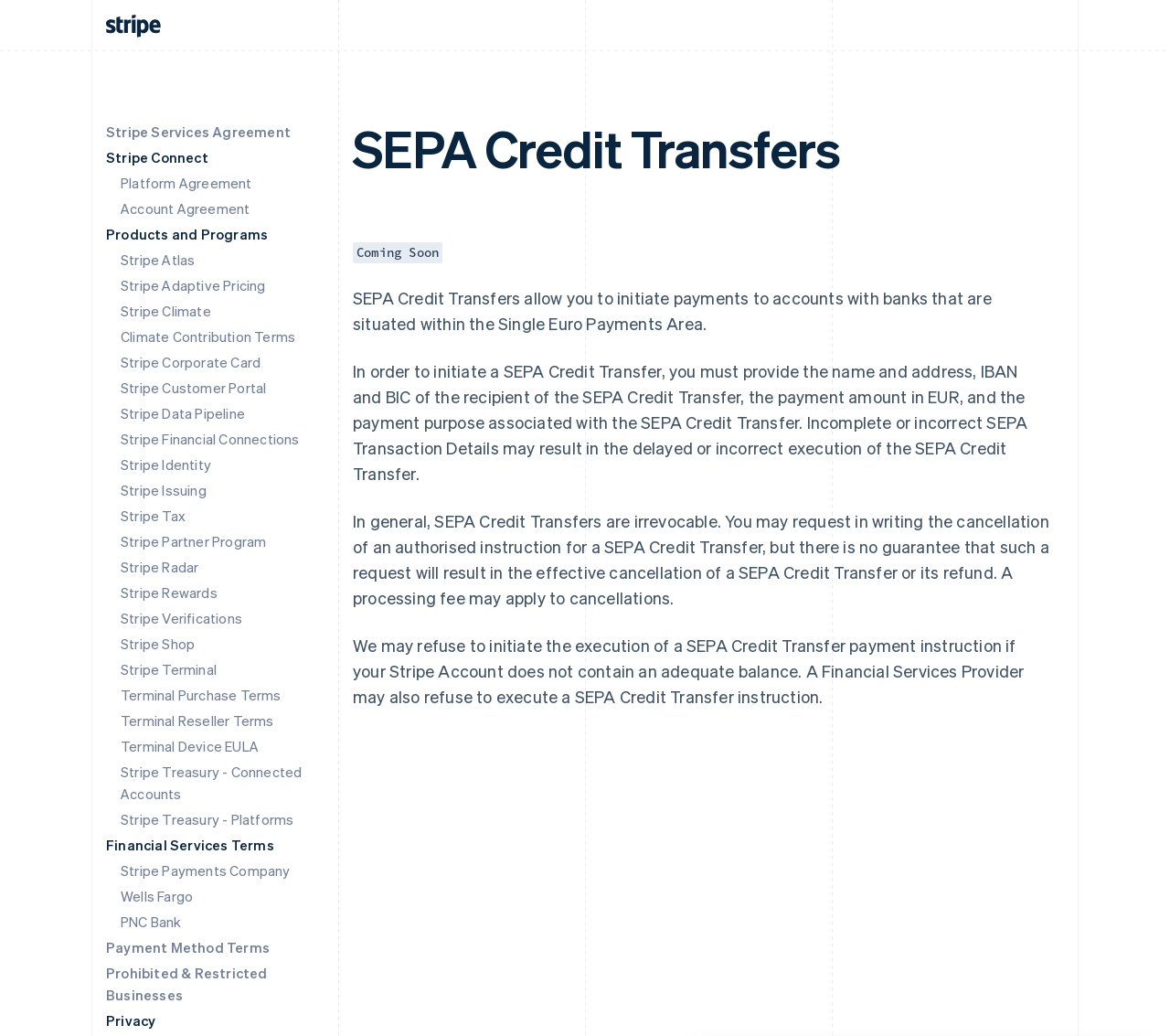Using the provided description Stripe Customer Portal, find the bounding box coordinates for the UI element. Provide the coordinates in (top-left x, top-left y, bottom-right x, bottom-right y) format, ensuring all values are between 0 and 1.

[0.103, 0.365, 0.228, 0.383]